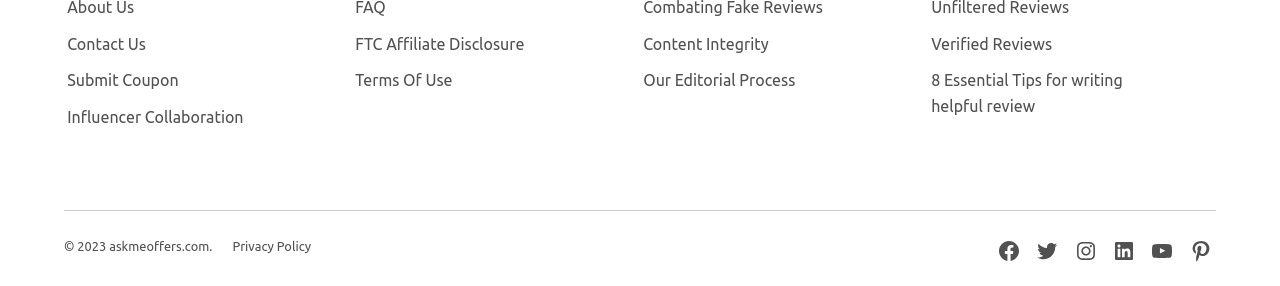Pinpoint the bounding box coordinates of the clickable area needed to execute the instruction: "Submit a coupon". The coordinates should be specified as four float numbers between 0 and 1, i.e., [left, top, right, bottom].

[0.052, 0.231, 0.14, 0.338]